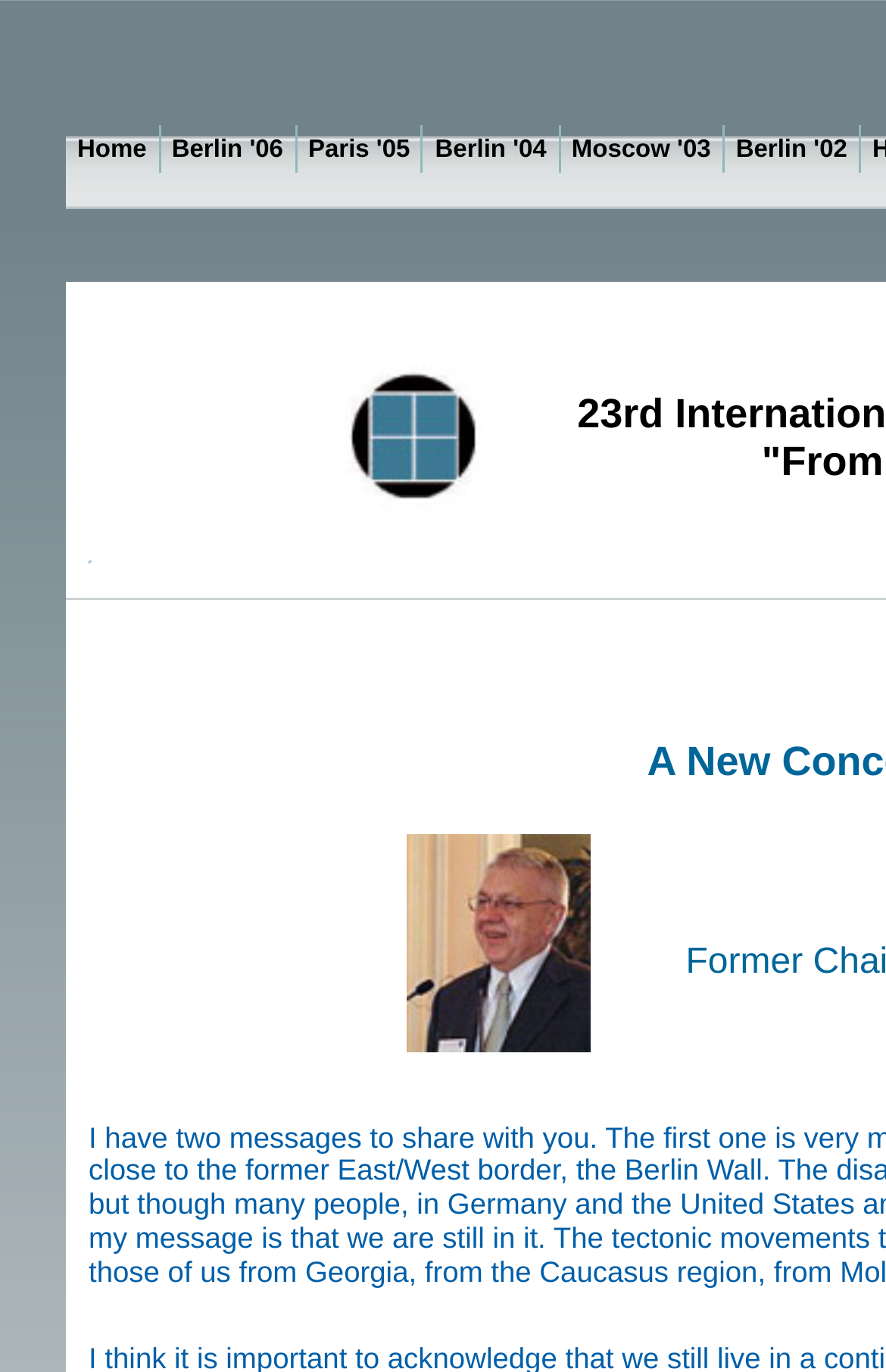Identify and provide the title of the webpage.

Center for Strategic Decision Research